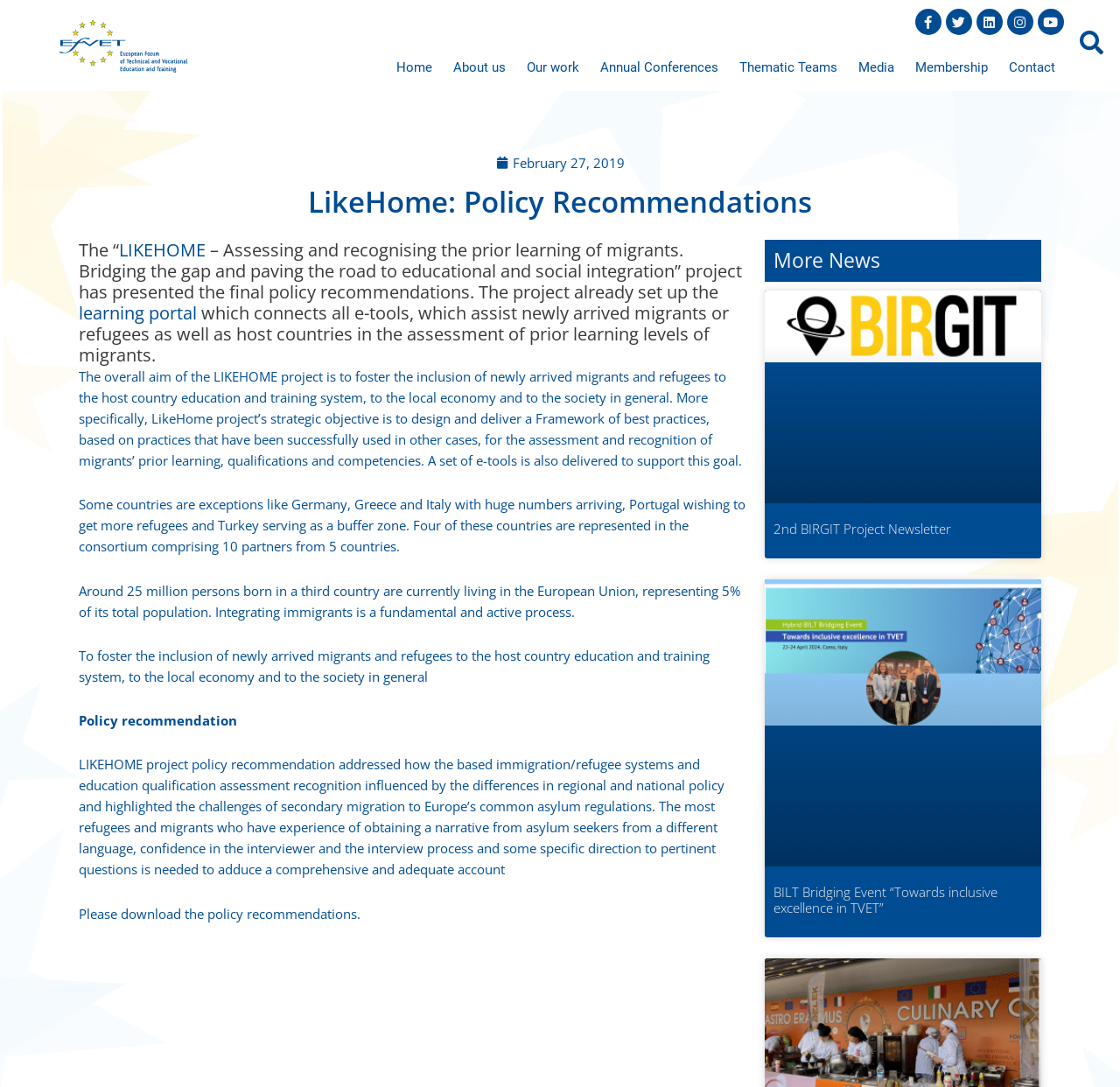Bounding box coordinates are given in the format (top-left x, top-left y, bottom-right x, bottom-right y). All values should be floating point numbers between 0 and 1. Provide the bounding box coordinate for the UI element described as: Technology and analytics

None